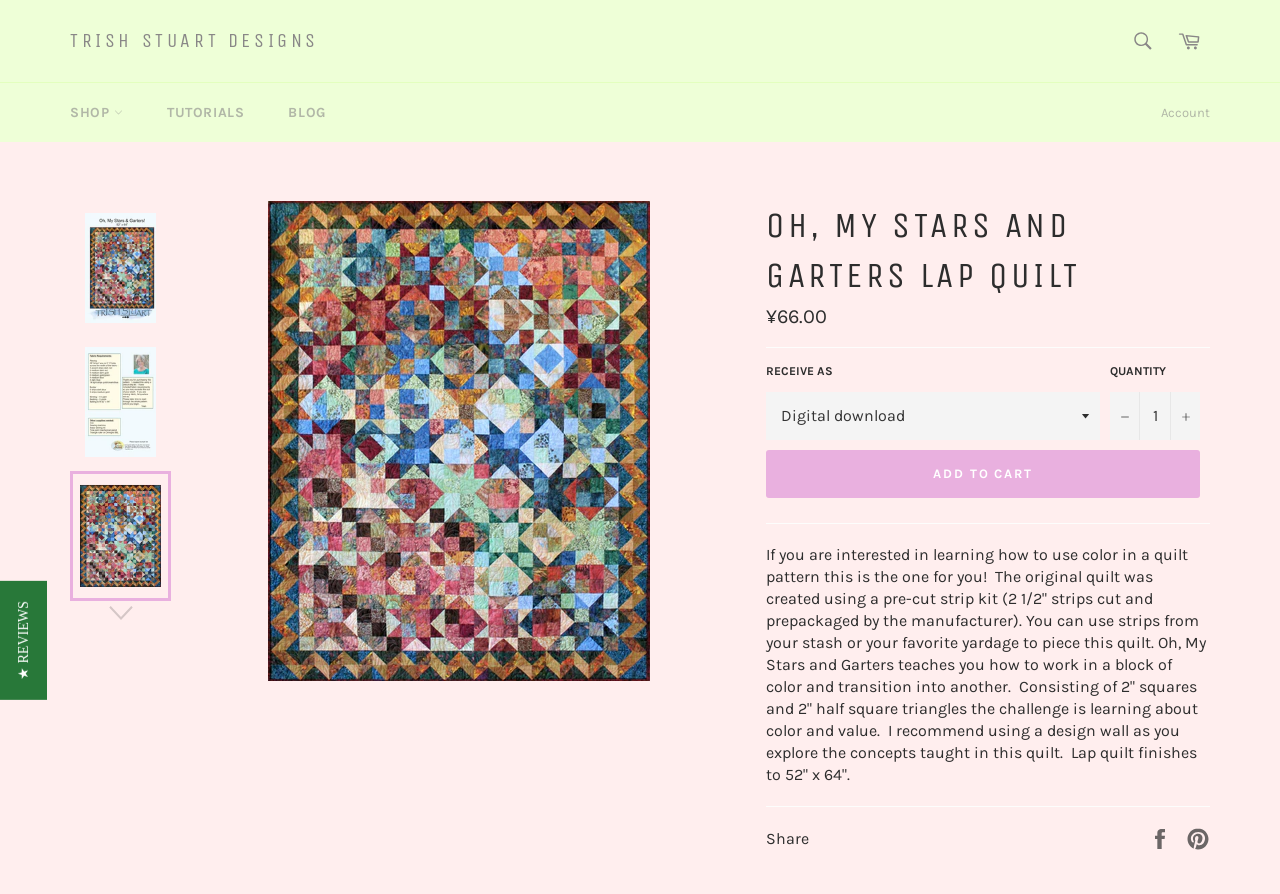Determine the bounding box coordinates of the clickable element necessary to fulfill the instruction: "Search for a keyword". Provide the coordinates as four float numbers within the 0 to 1 range, i.e., [left, top, right, bottom].

[0.874, 0.033, 0.912, 0.055]